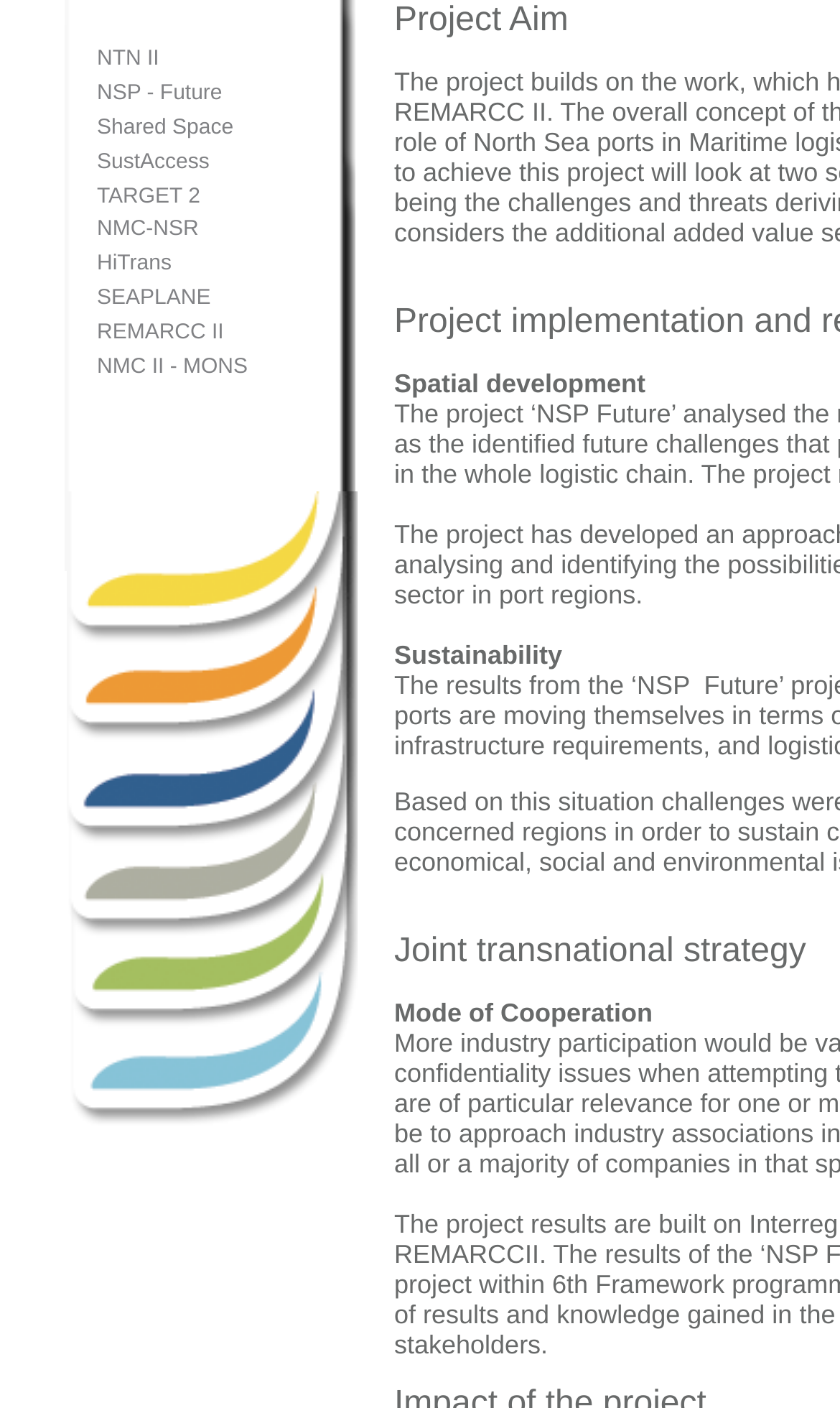Provide the bounding box coordinates for the specified HTML element described in this description: "HiTrans". The coordinates should be four float numbers ranging from 0 to 1, in the format [left, top, right, bottom].

[0.115, 0.18, 0.204, 0.197]